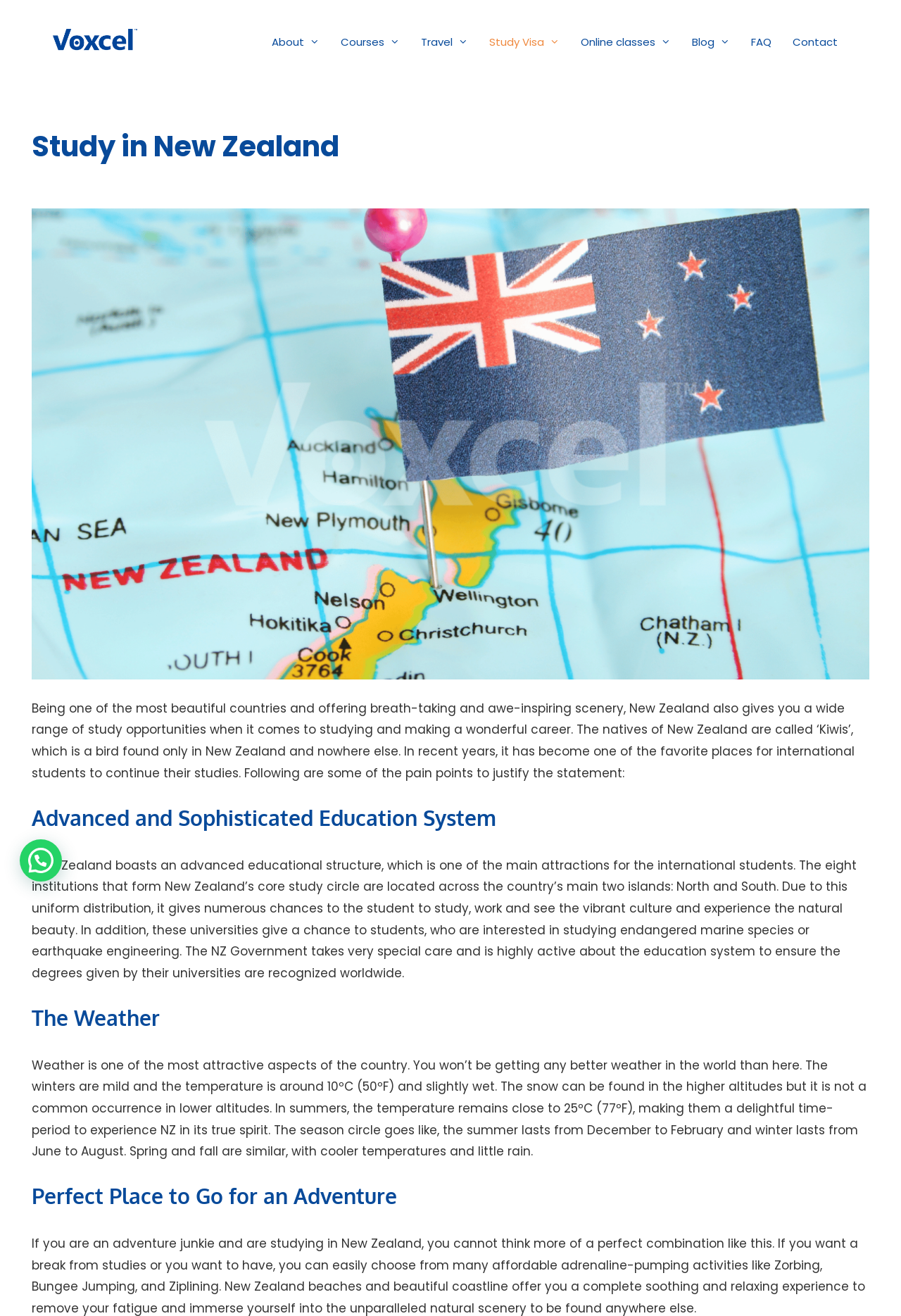Determine the bounding box coordinates for the UI element matching this description: "FAQ".

[0.822, 0.021, 0.868, 0.043]